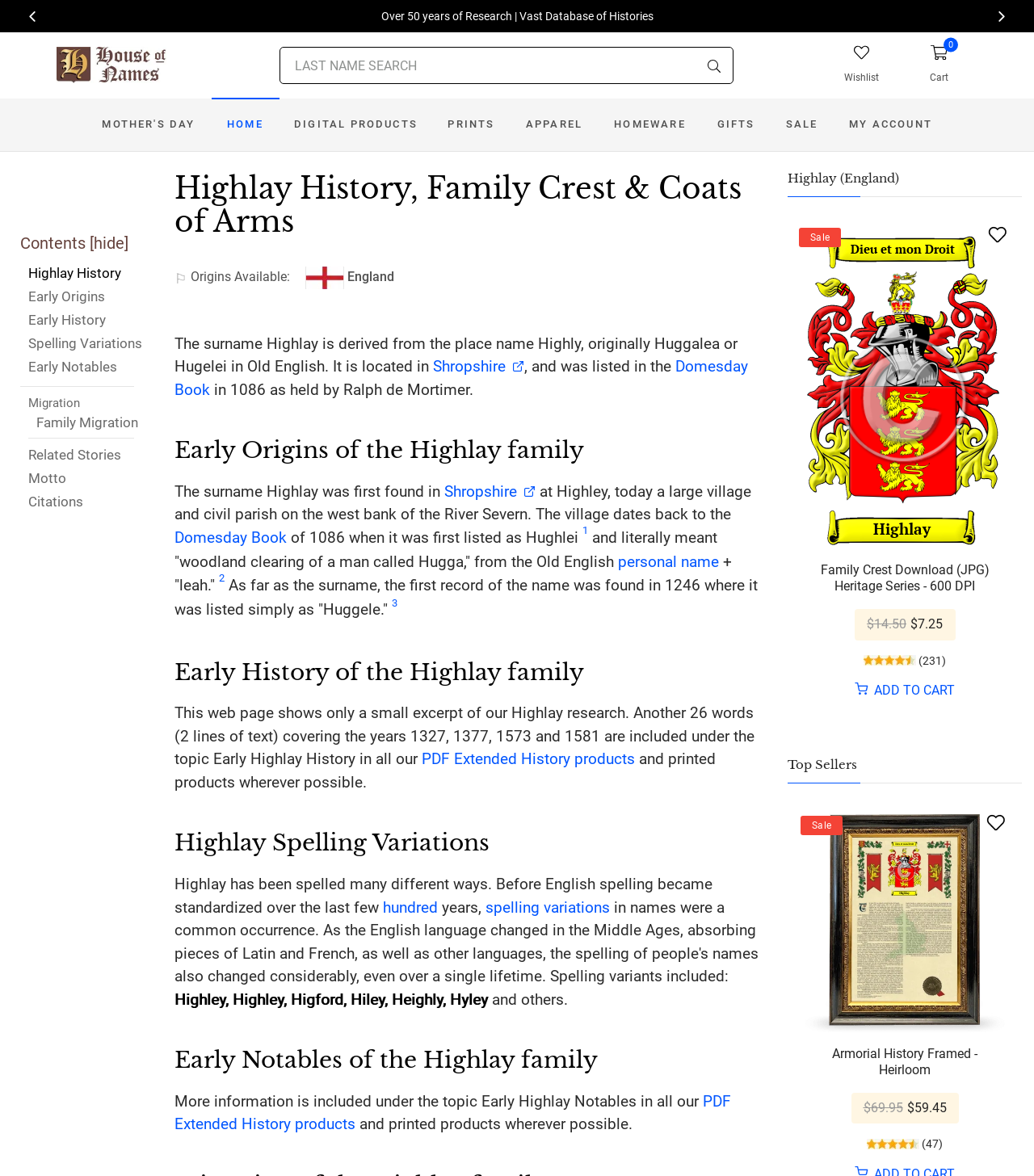Please find the bounding box coordinates for the clickable element needed to perform this instruction: "Explore the Early Origins of the Highlay family".

[0.169, 0.355, 0.738, 0.395]